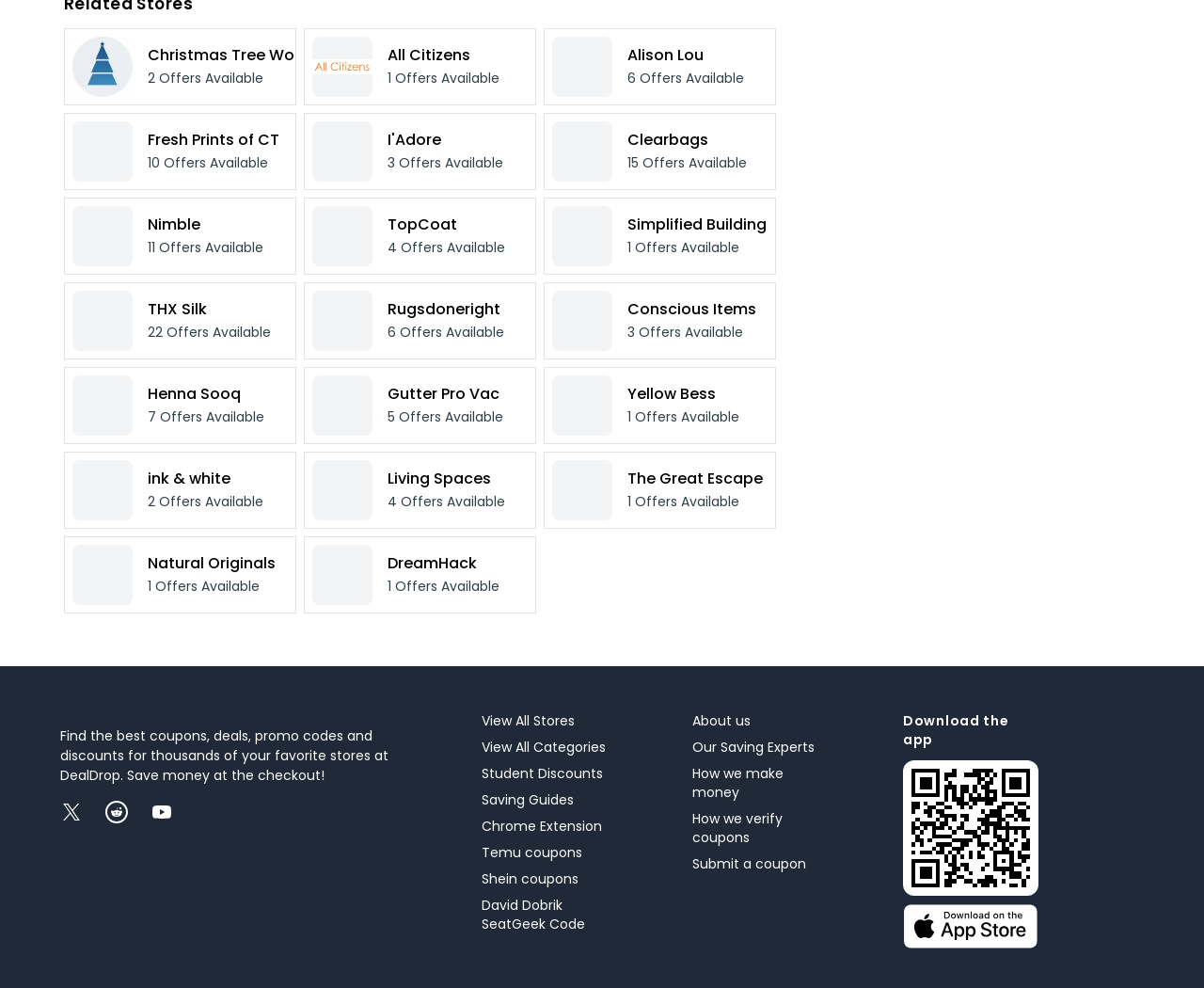Please mark the bounding box coordinates of the area that should be clicked to carry out the instruction: "Explore Fresh Prints of CT".

[0.123, 0.131, 0.232, 0.153]